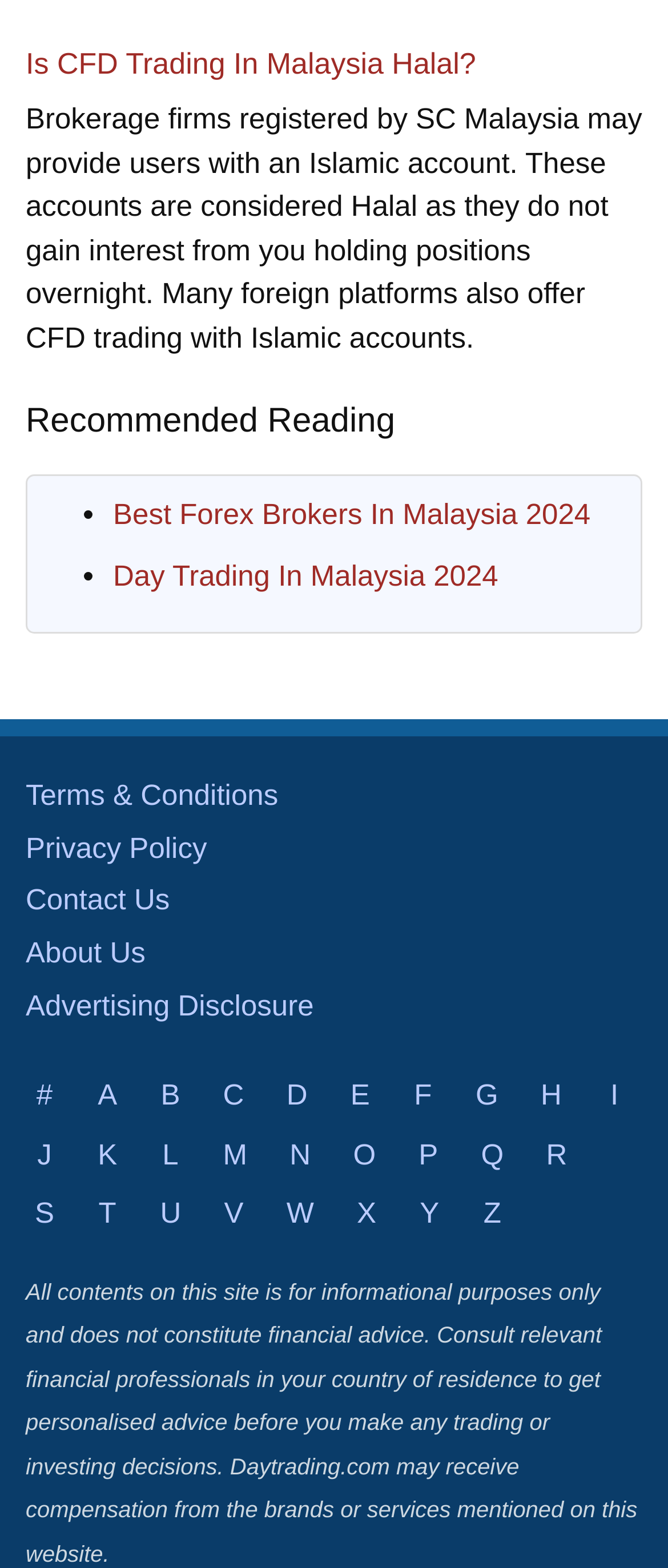Please specify the bounding box coordinates of the clickable region to carry out the following instruction: "check copyright information". The coordinates should be four float numbers between 0 and 1, in the format [left, top, right, bottom].

None